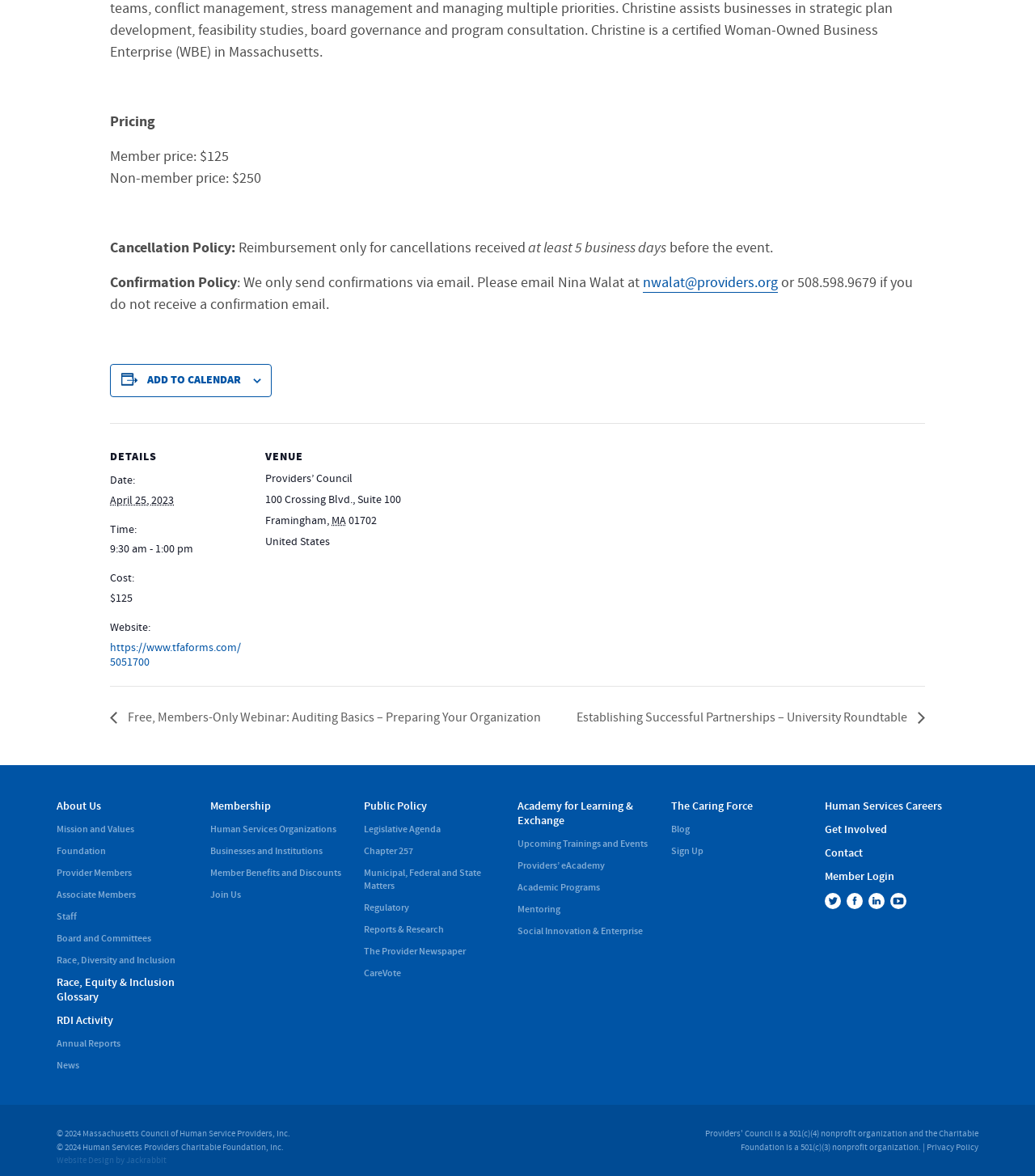What is the time of this event?
Provide a short answer using one word or a brief phrase based on the image.

9:30 am - 1:00 pm